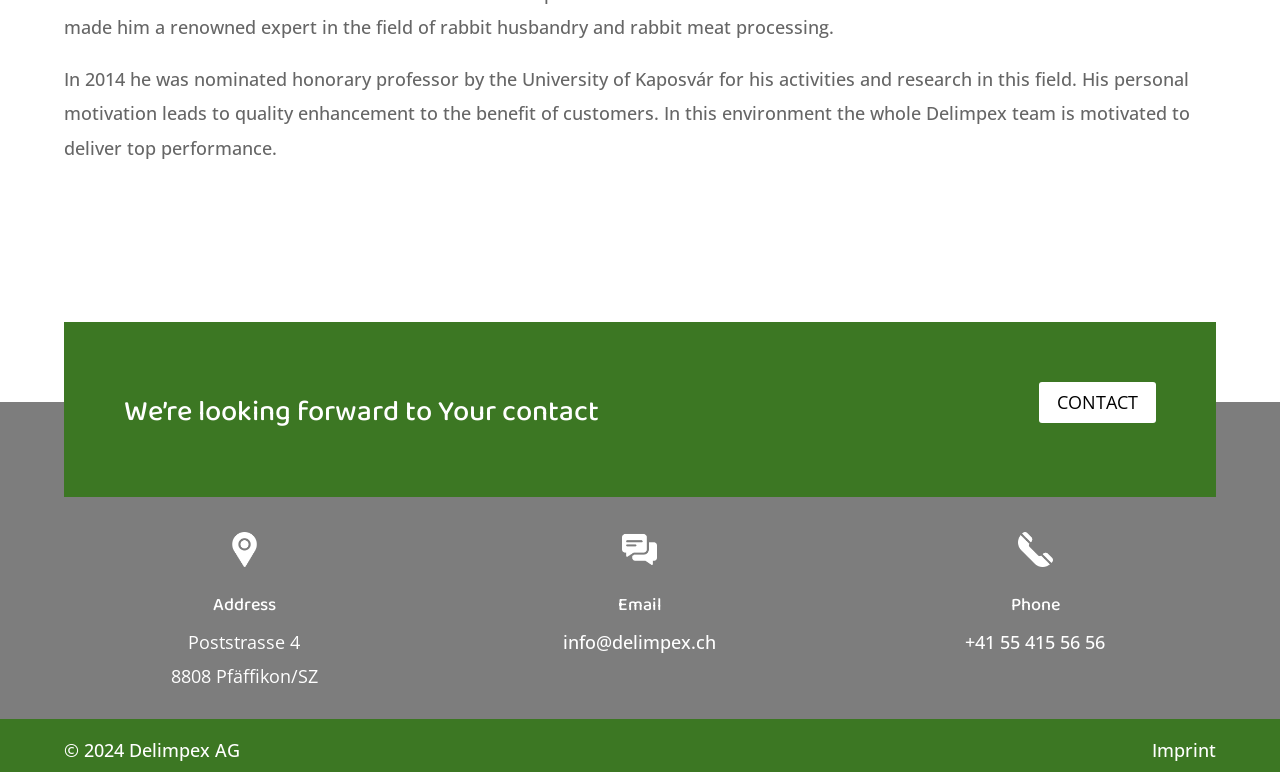Determine the bounding box of the UI component based on this description: "Contact". The bounding box coordinates should be four float values between 0 and 1, i.e., [left, top, right, bottom].

[0.812, 0.494, 0.903, 0.548]